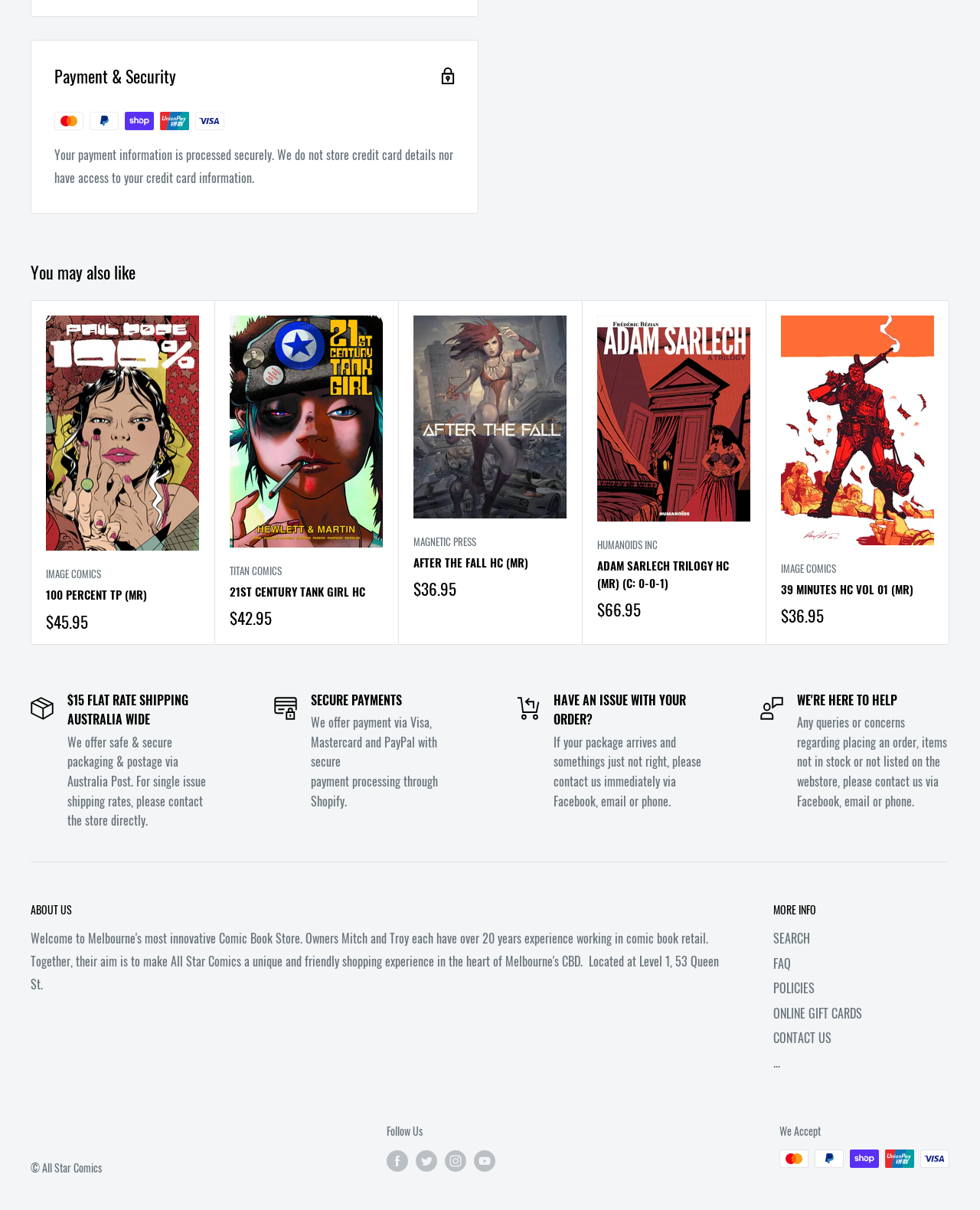Provide the bounding box coordinates of the HTML element this sentence describes: "parent_node: TITAN COMICS". The bounding box coordinates consist of four float numbers between 0 and 1, i.e., [left, top, right, bottom].

[0.234, 0.261, 0.391, 0.453]